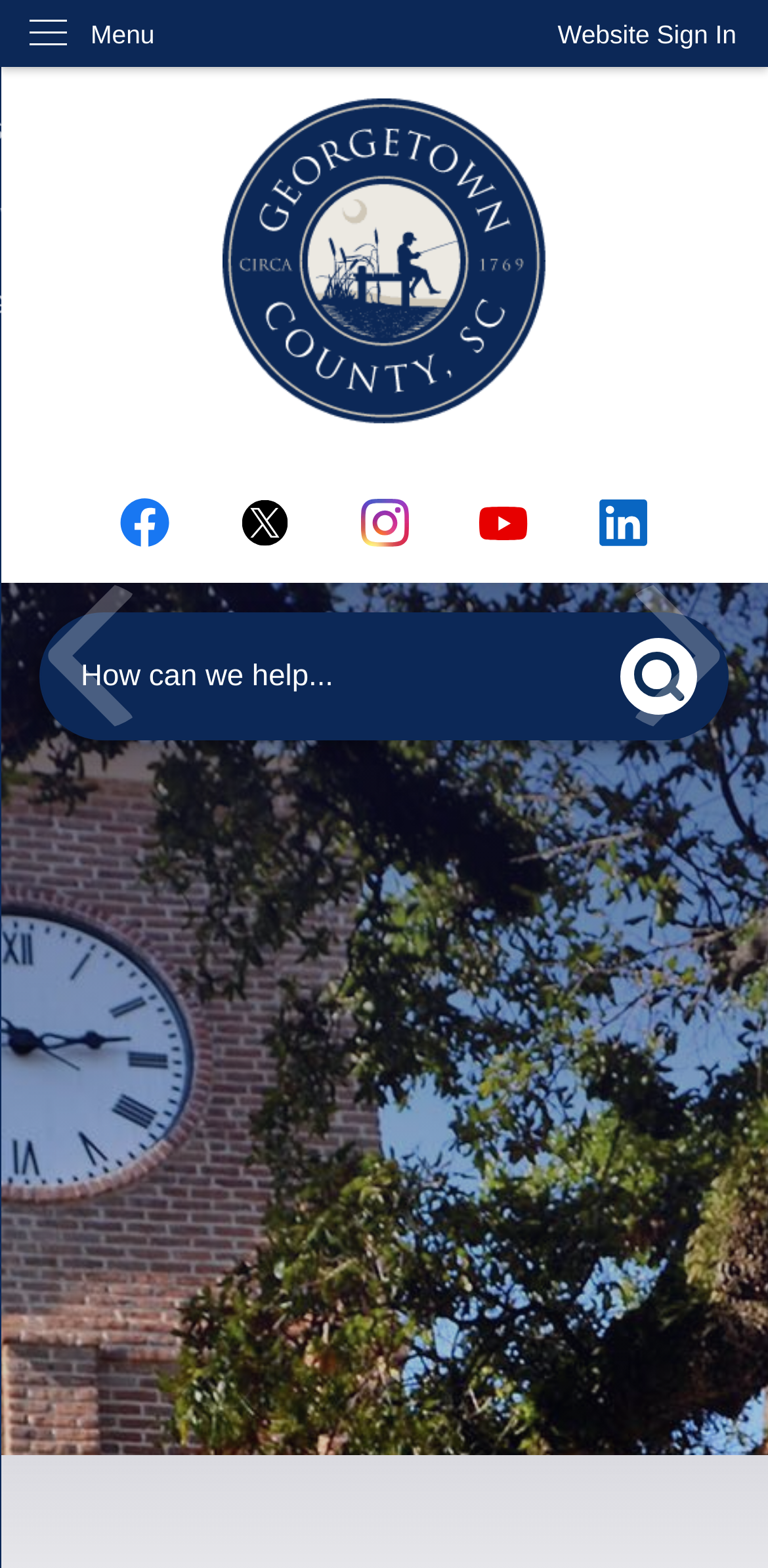Bounding box coordinates are specified in the format (top-left x, top-left y, bottom-right x, bottom-right y). All values are floating point numbers bounded between 0 and 1. Please provide the bounding box coordinate of the region this sentence describes: Menu

[0.0, 0.0, 0.235, 0.043]